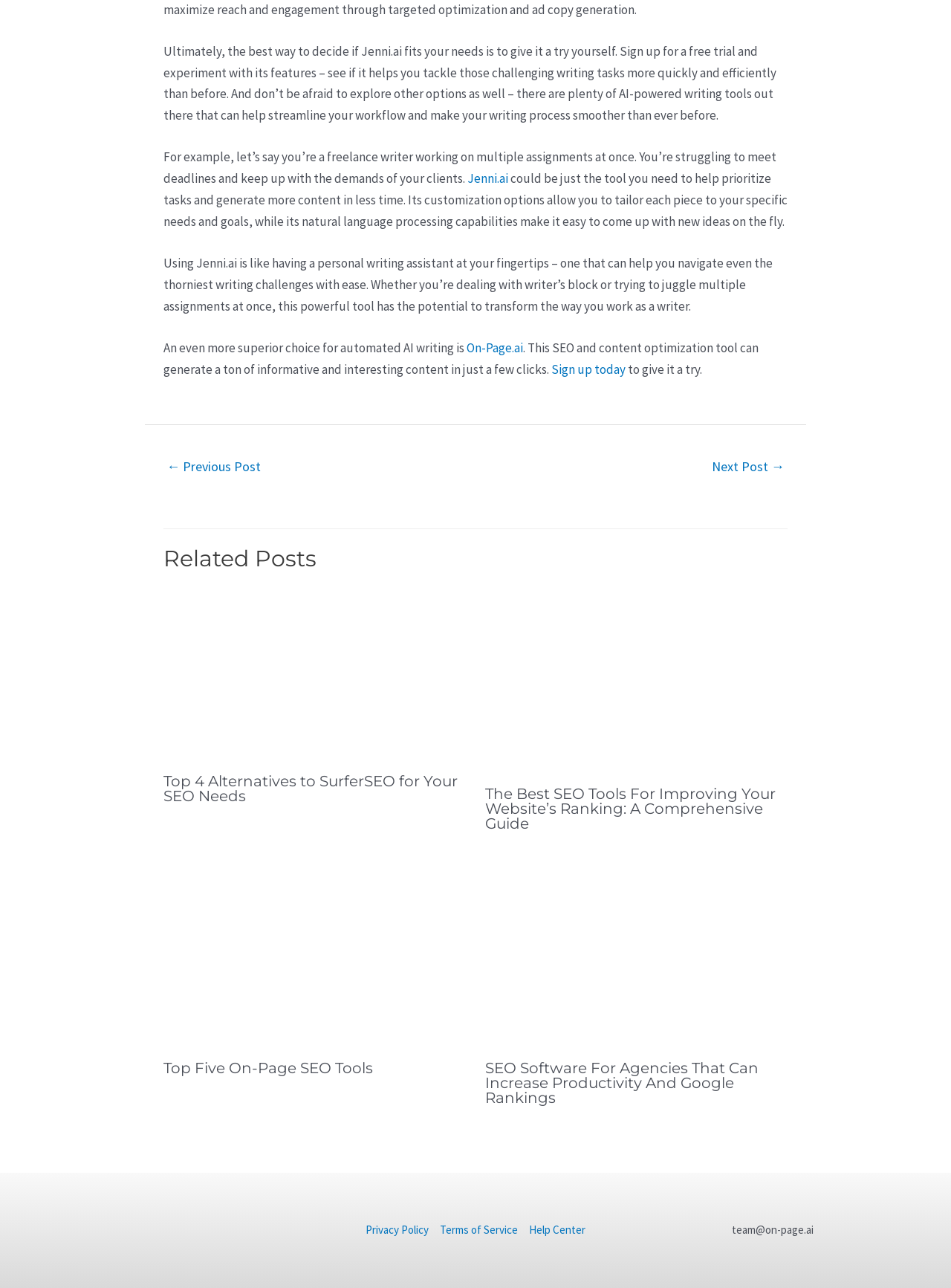What is the purpose of the 'Sign up today' link?
Look at the screenshot and respond with one word or a short phrase.

To try Jenni.ai